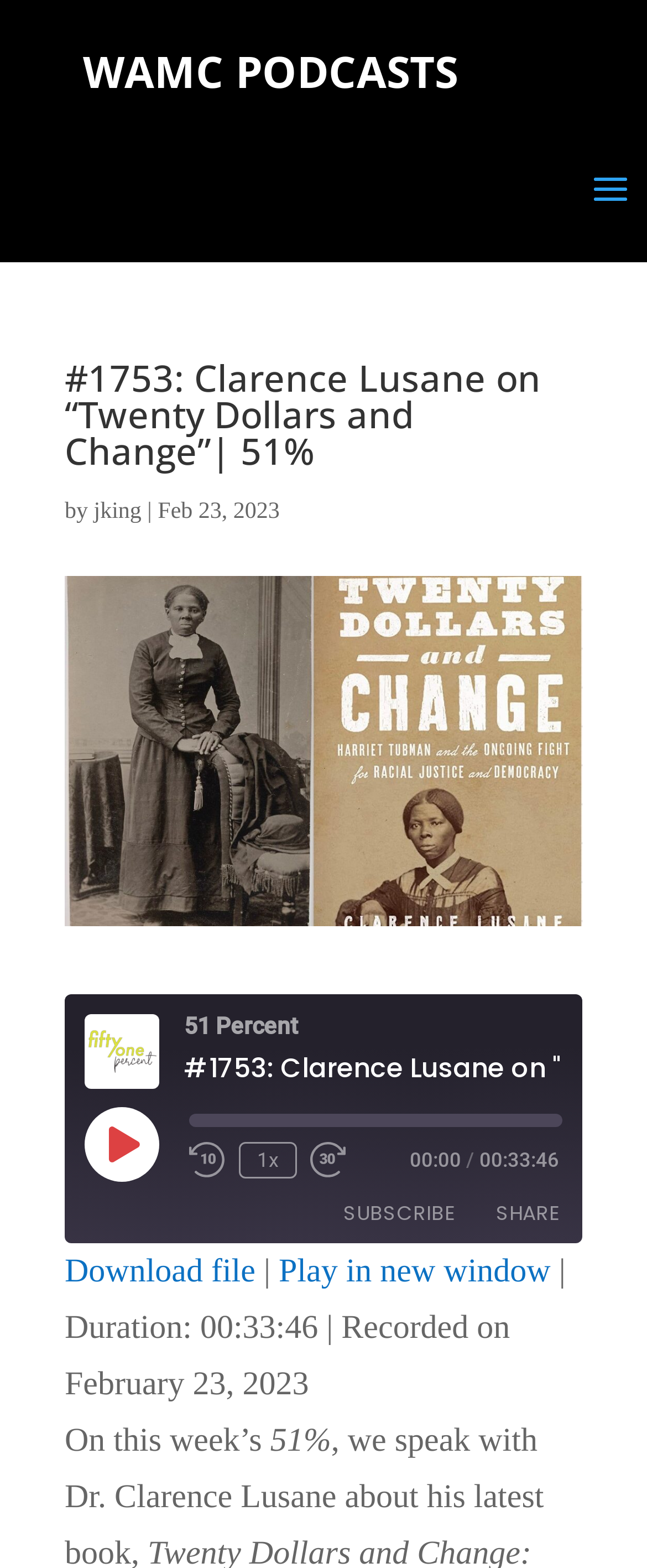What is the duration of the podcast episode?
Refer to the screenshot and respond with a concise word or phrase.

00:33:46